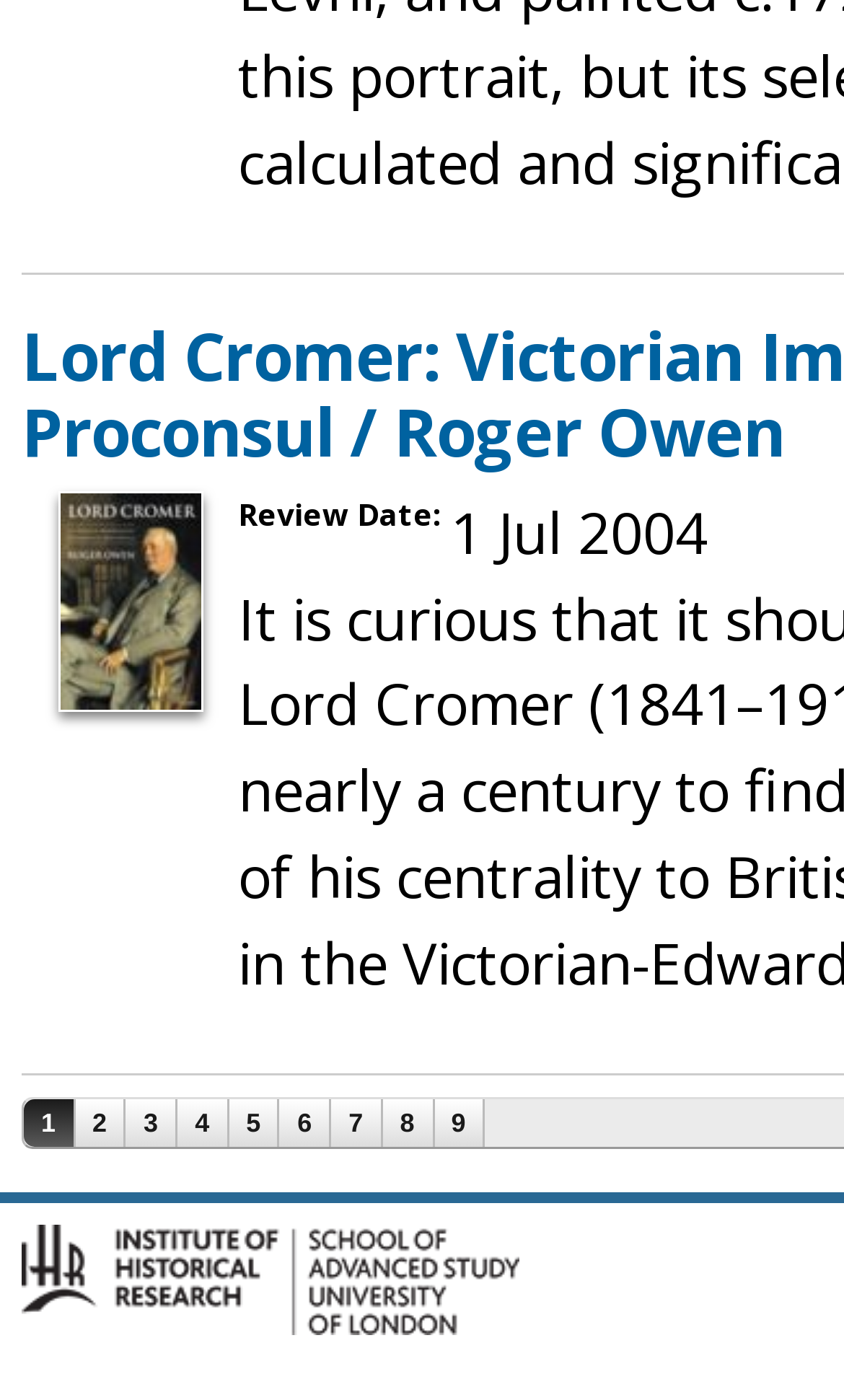Please determine the bounding box coordinates of the element to click in order to execute the following instruction: "Click on page 4". The coordinates should be four float numbers between 0 and 1, specified as [left, top, right, bottom].

[0.21, 0.784, 0.269, 0.819]